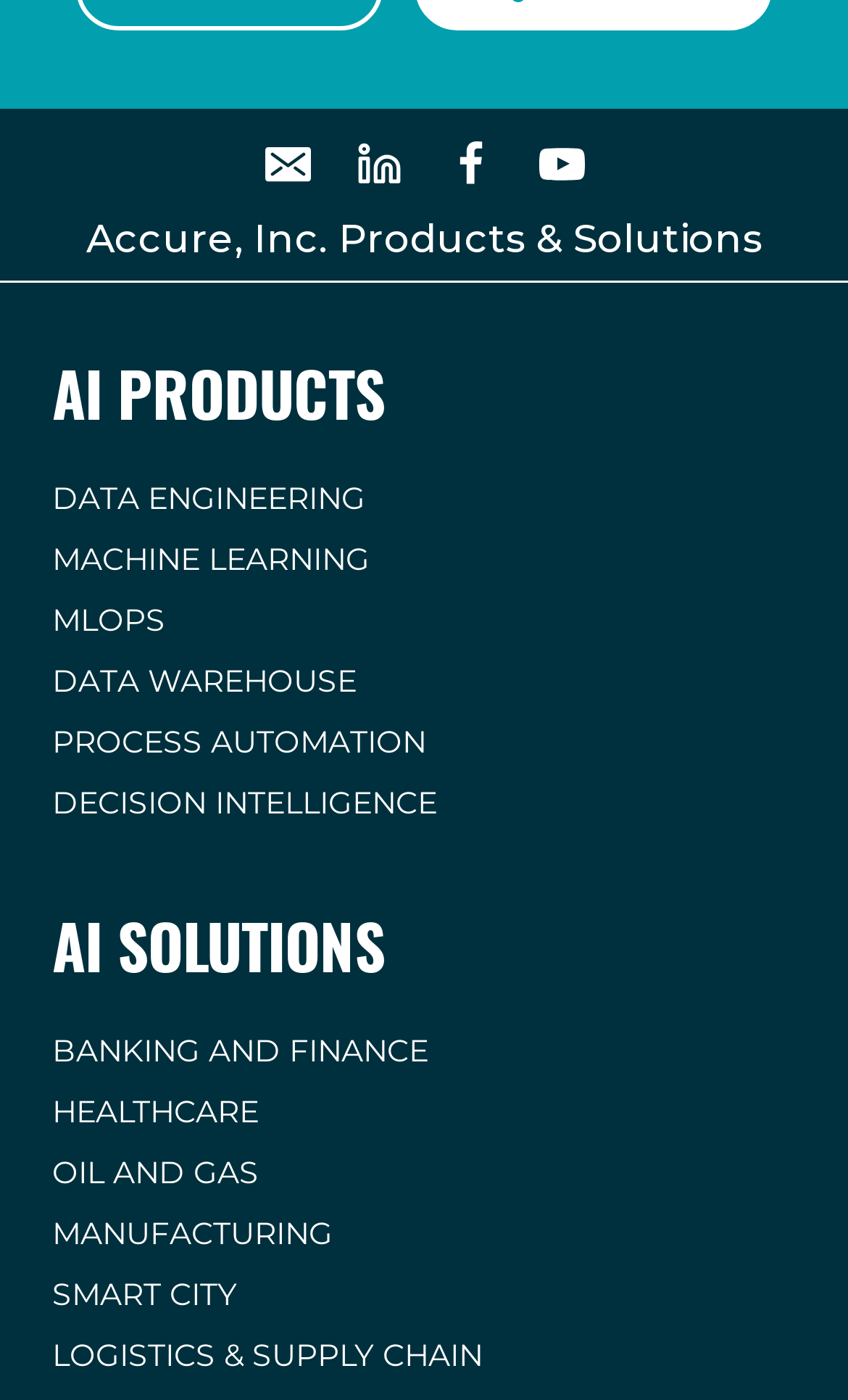Given the webpage screenshot, identify the bounding box of the UI element that matches this description: "Logistics & Supply Chain".

[0.062, 0.947, 0.938, 0.99]